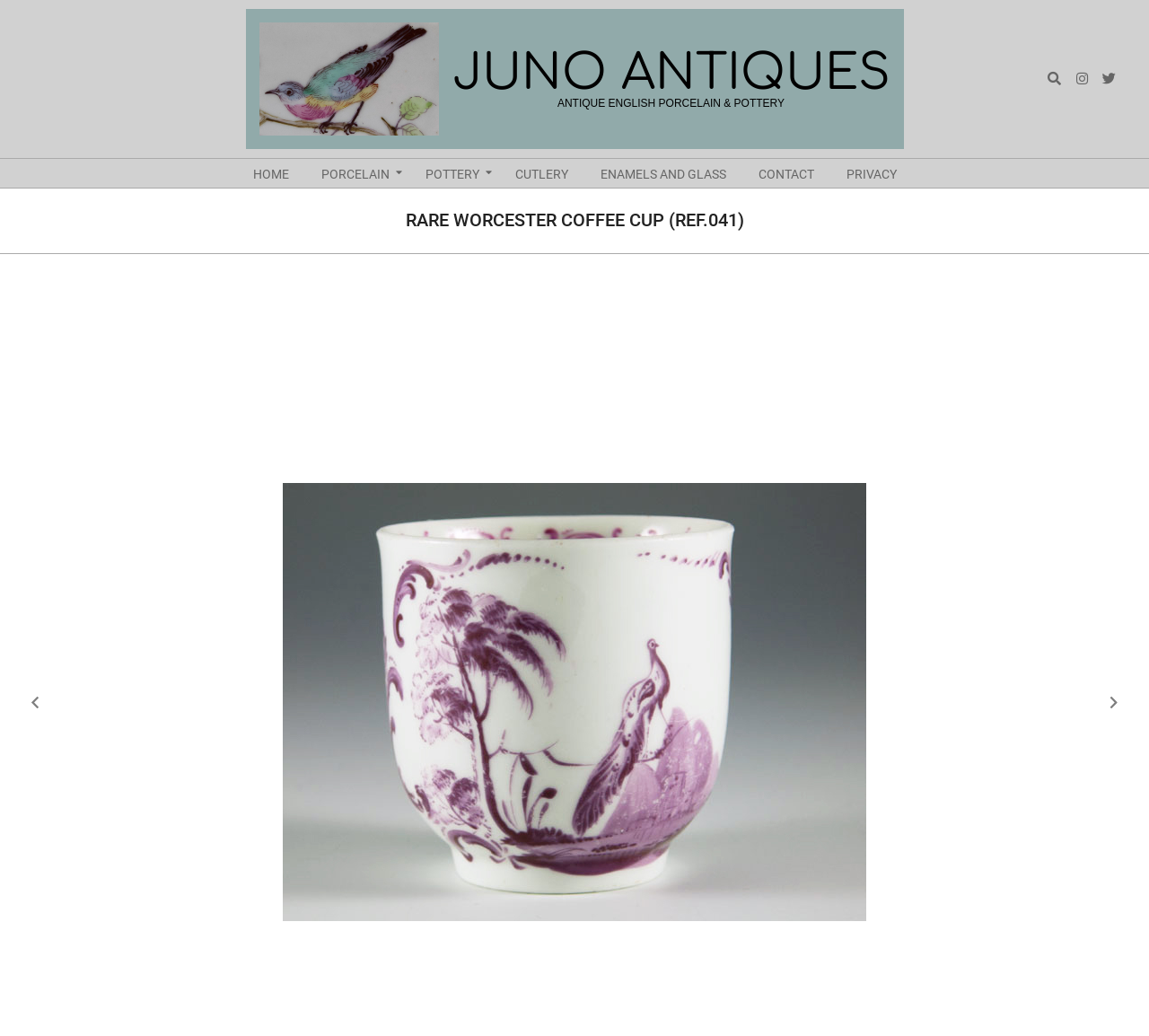Extract the text of the main heading from the webpage.

RARE WORCESTER COFFEE CUP (REF.041)